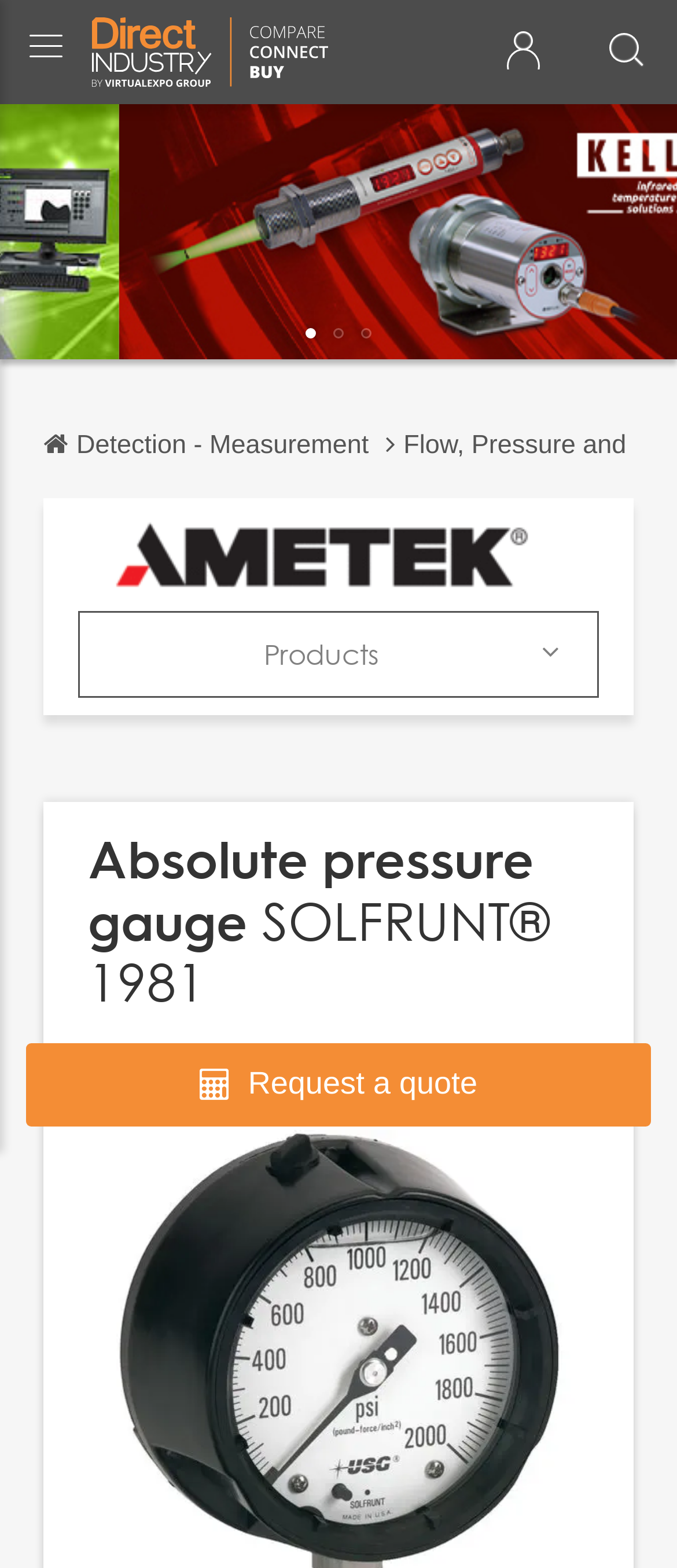Determine the bounding box coordinates of the clickable region to carry out the instruction: "Request a quote".

[0.038, 0.665, 0.962, 0.718]